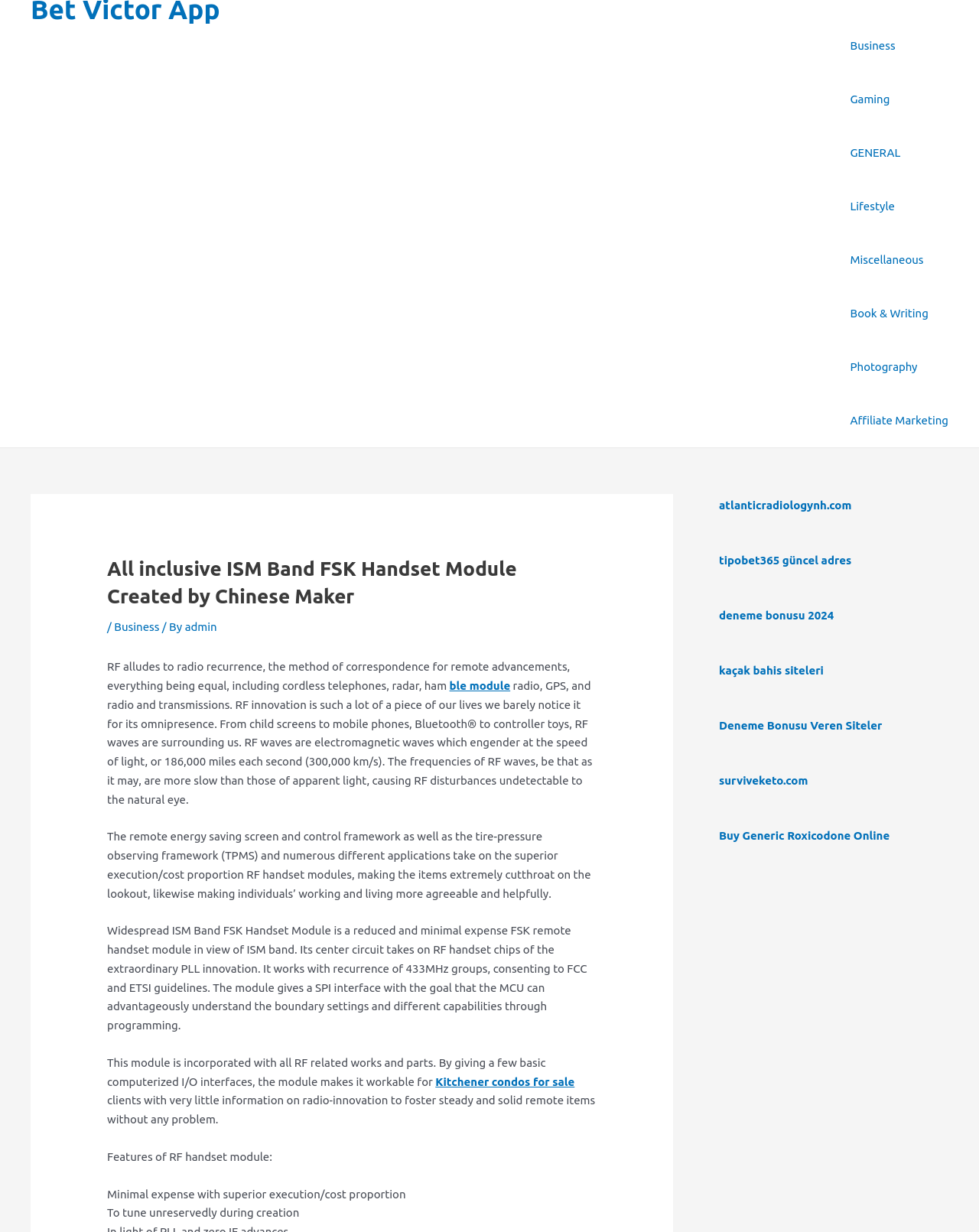Determine the bounding box coordinates of the area to click in order to meet this instruction: "Click on Gaming".

[0.868, 0.059, 0.969, 0.102]